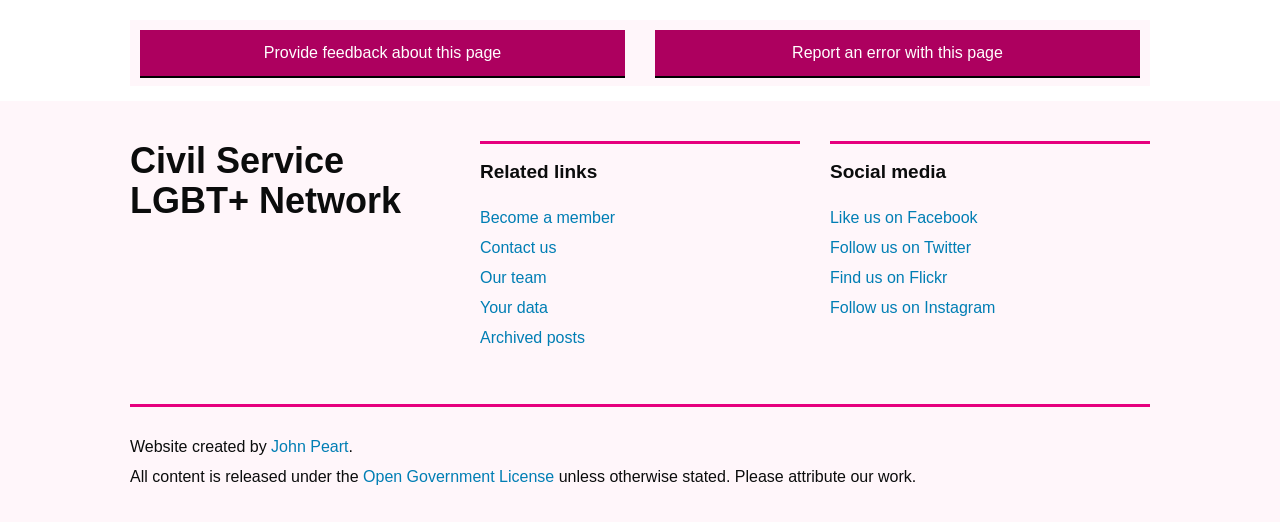Please predict the bounding box coordinates of the element's region where a click is necessary to complete the following instruction: "Become a member". The coordinates should be represented by four float numbers between 0 and 1, i.e., [left, top, right, bottom].

[0.375, 0.4, 0.481, 0.433]